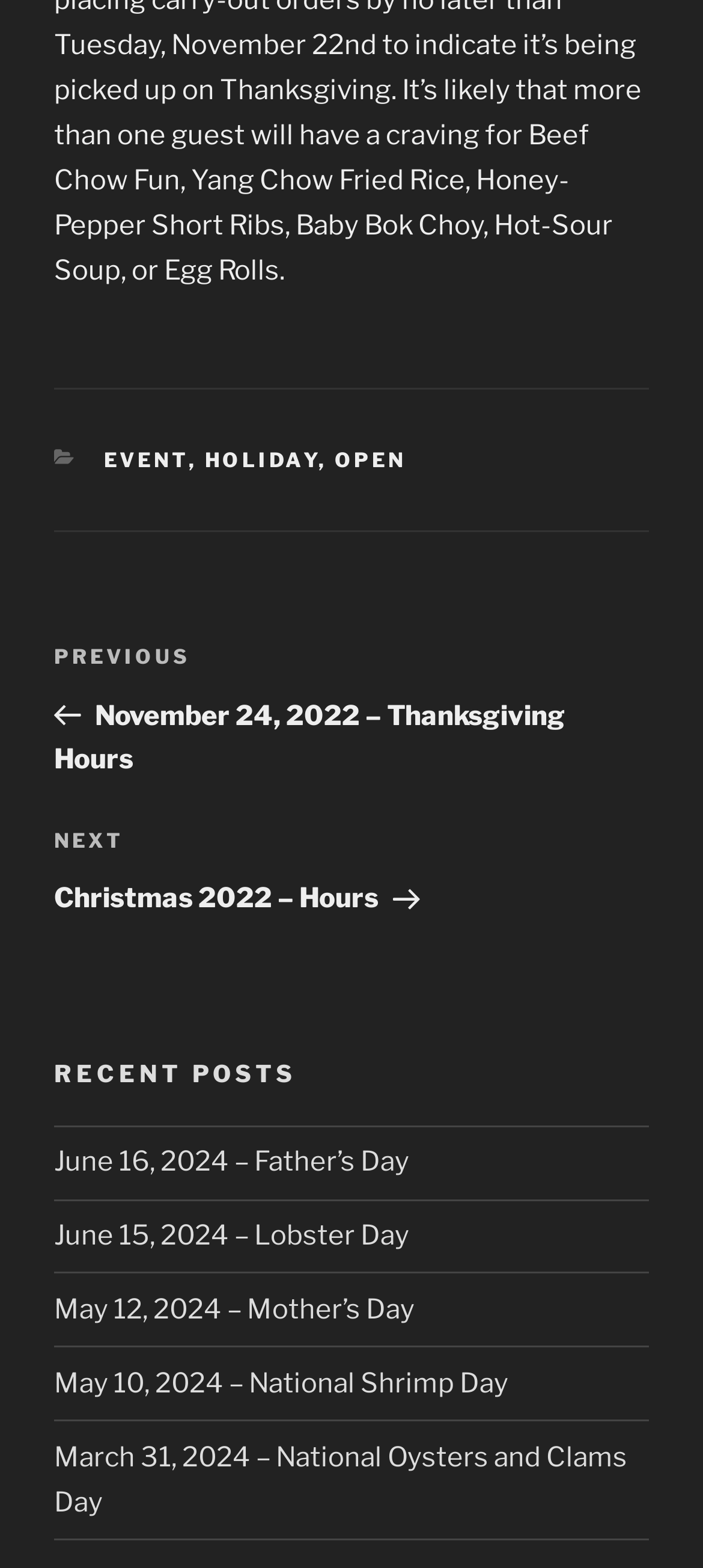What is the category after EVENT?
Based on the visual details in the image, please answer the question thoroughly.

By examining the footer section, I found a list of categories including EVENT, followed by a comma, and then HOLIDAY.